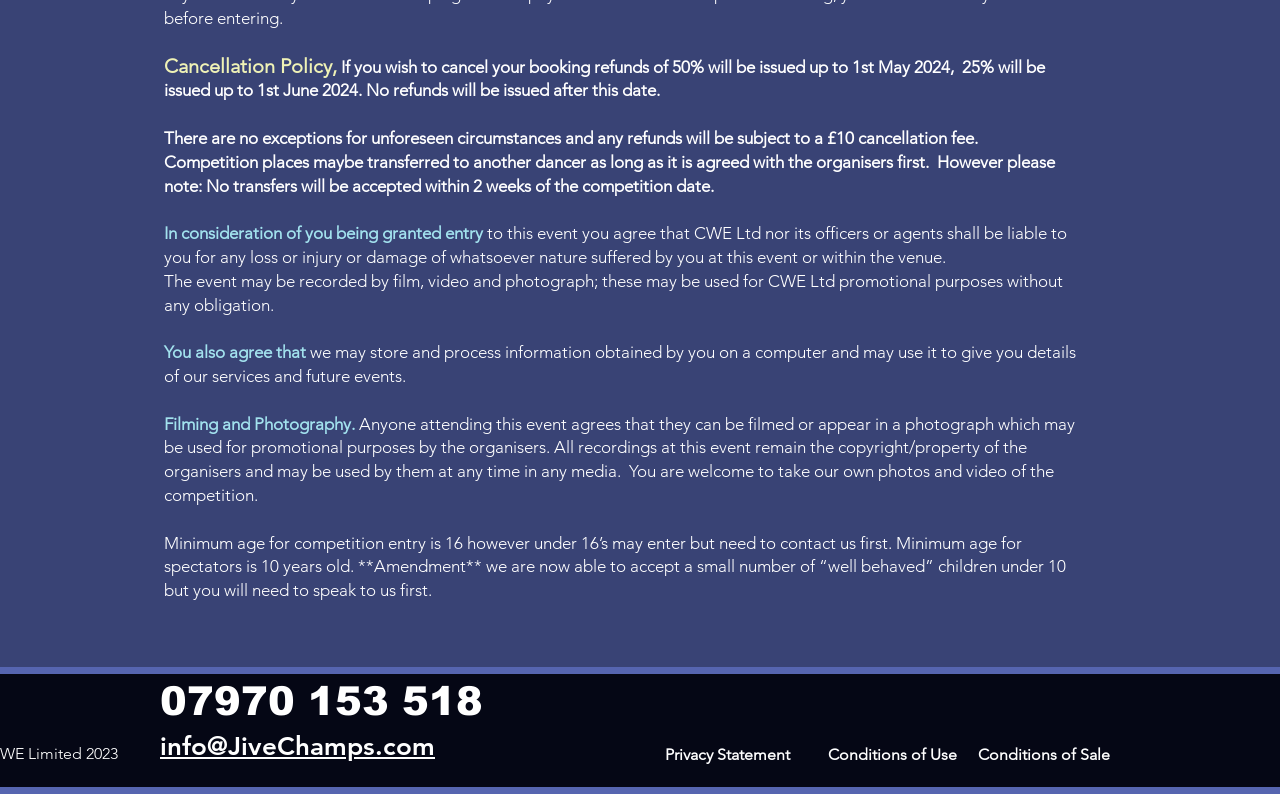Locate the bounding box coordinates for the element described below: "aria-label="Instagram"". The coordinates must be four float values between 0 and 1, formatted as [left, top, right, bottom].

[0.952, 0.937, 0.97, 0.966]